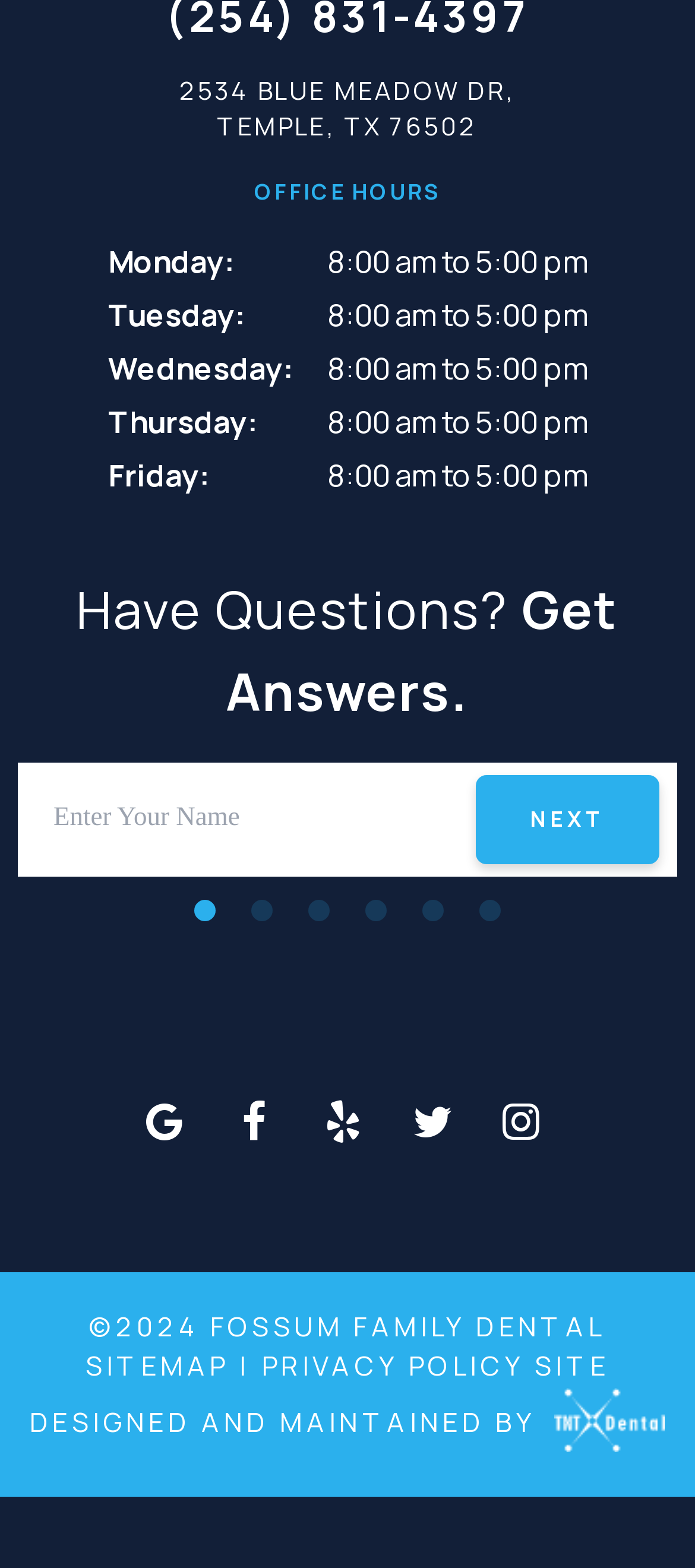What is the address of Fossum Family Dental?
Please ensure your answer to the question is detailed and covers all necessary aspects.

The address is found in the link element at the top of the page, which is '2534 BLUE MEADOW DR, TEMPLE, TX 76502'.